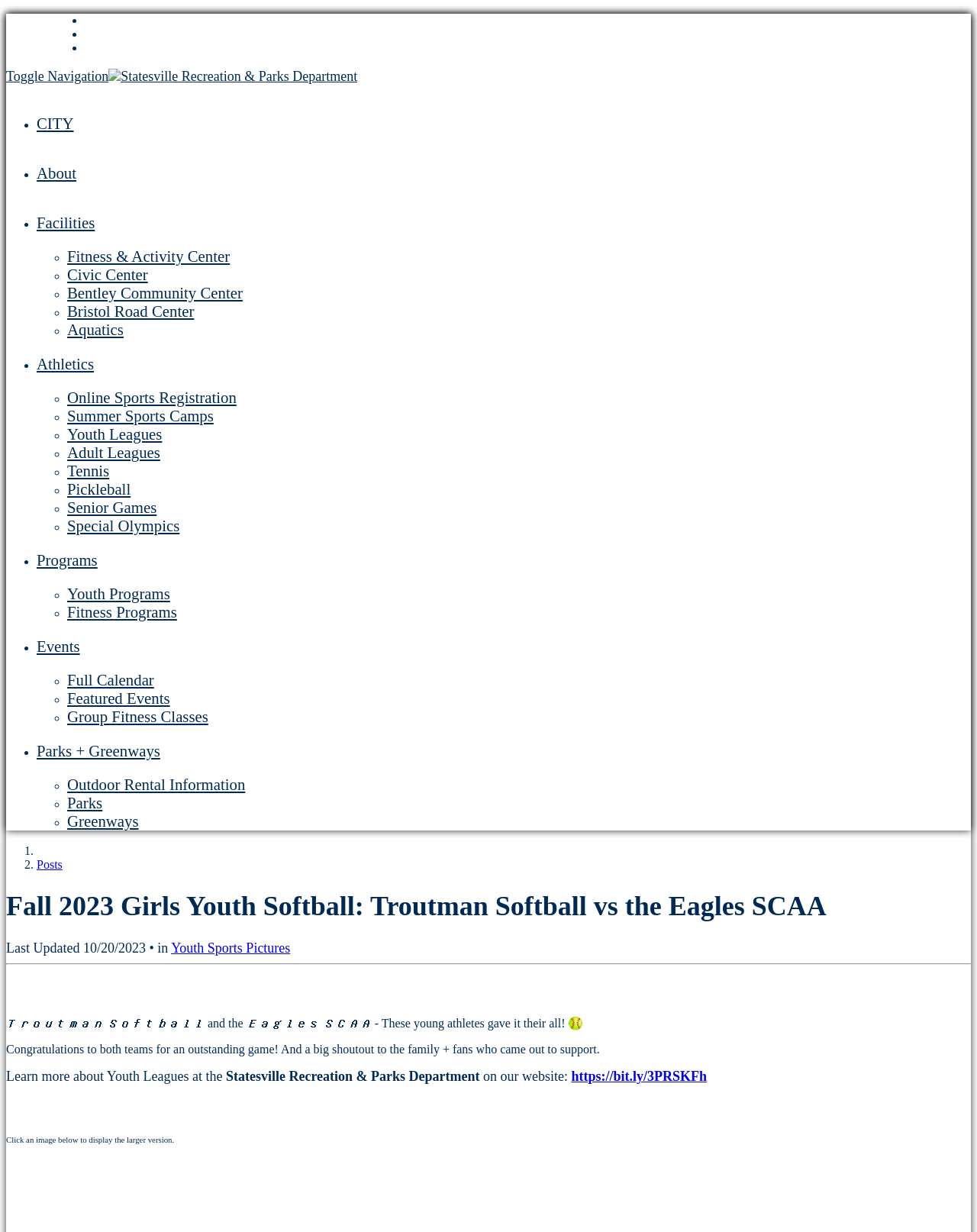Determine the bounding box coordinates of the area to click in order to meet this instruction: "Learn more about Fitness & Activity Center".

[0.069, 0.201, 0.235, 0.215]